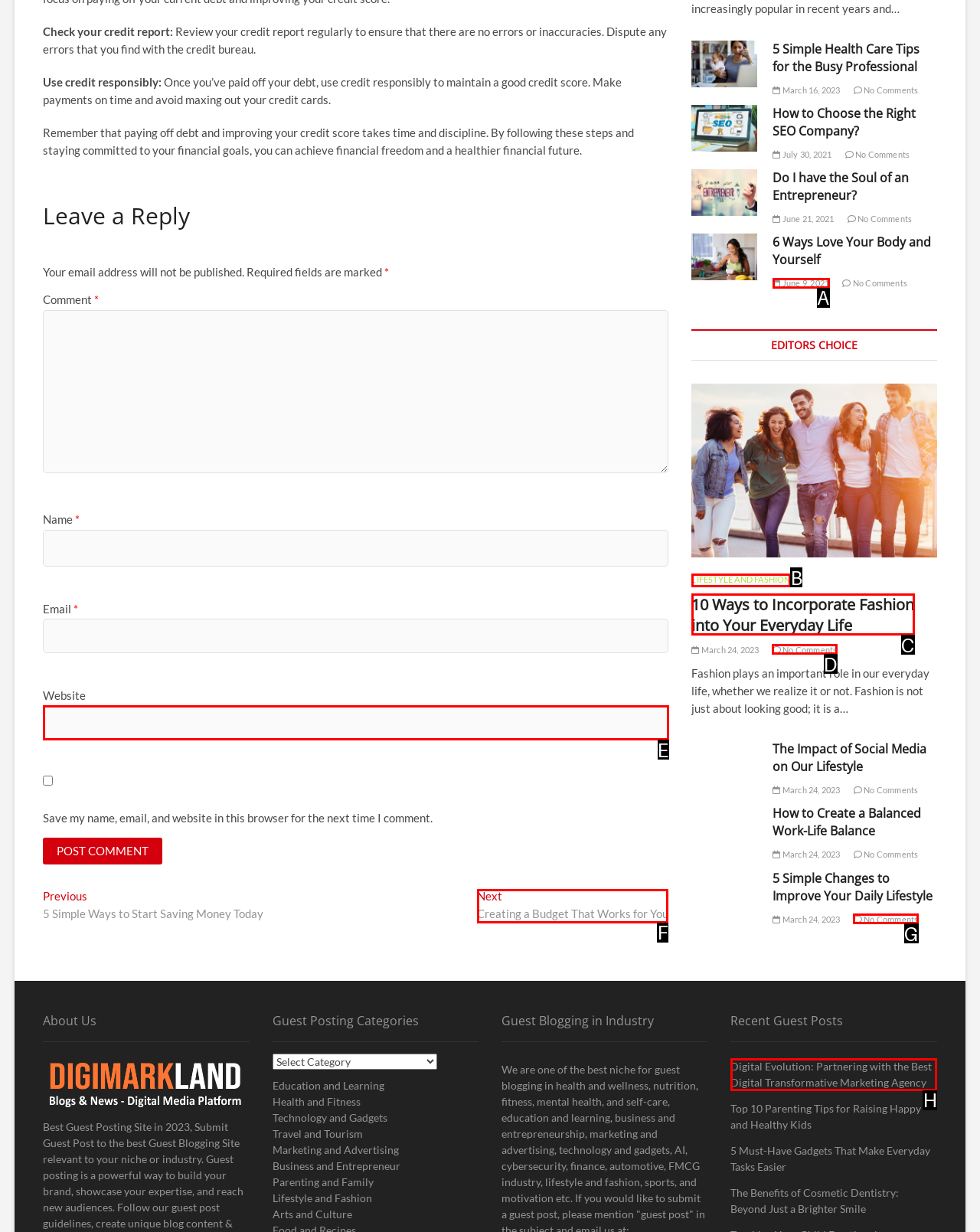Select the HTML element that needs to be clicked to carry out the task: Check Privacy Policy
Provide the letter of the correct option.

None